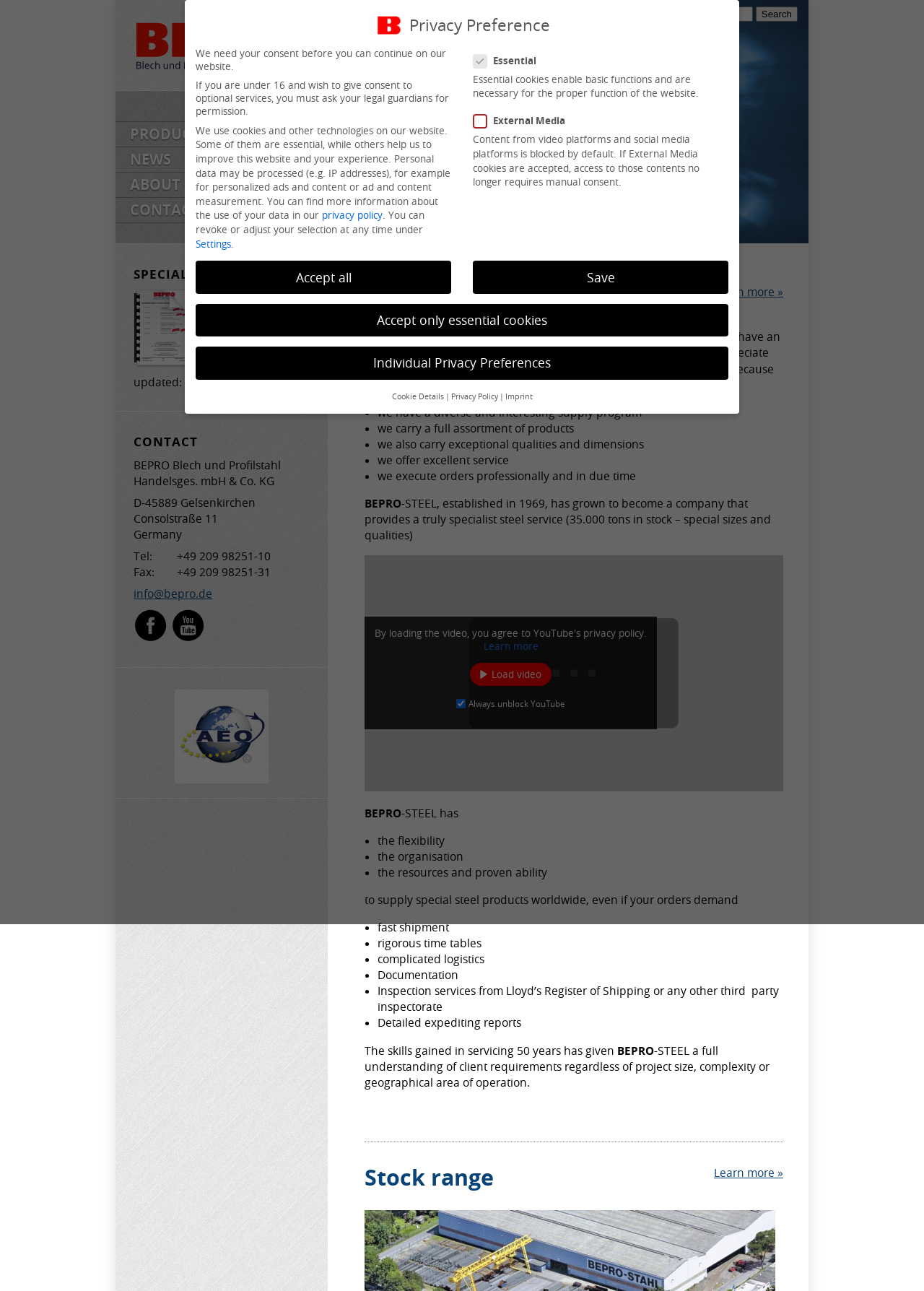Identify the bounding box for the element characterized by the following description: "Cookie Details".

[0.424, 0.303, 0.48, 0.311]